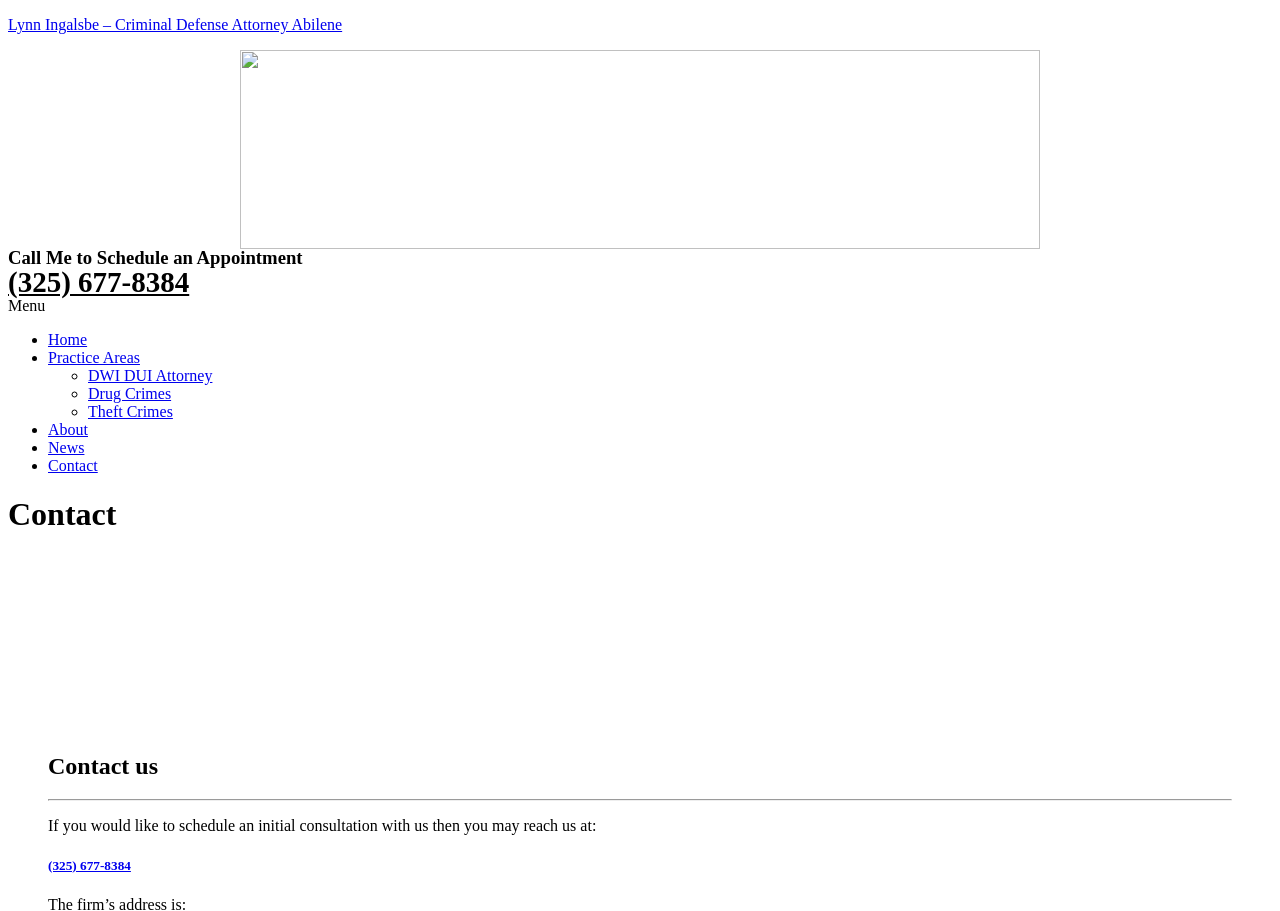Refer to the image and provide a thorough answer to this question:
How can I contact the attorney?

I found that the webpage provides a phone number to schedule an appointment, and there is also a 'Contact' section, which suggests that I can contact the attorney by calling the provided phone number or by filling out a form in the 'Contact' section.